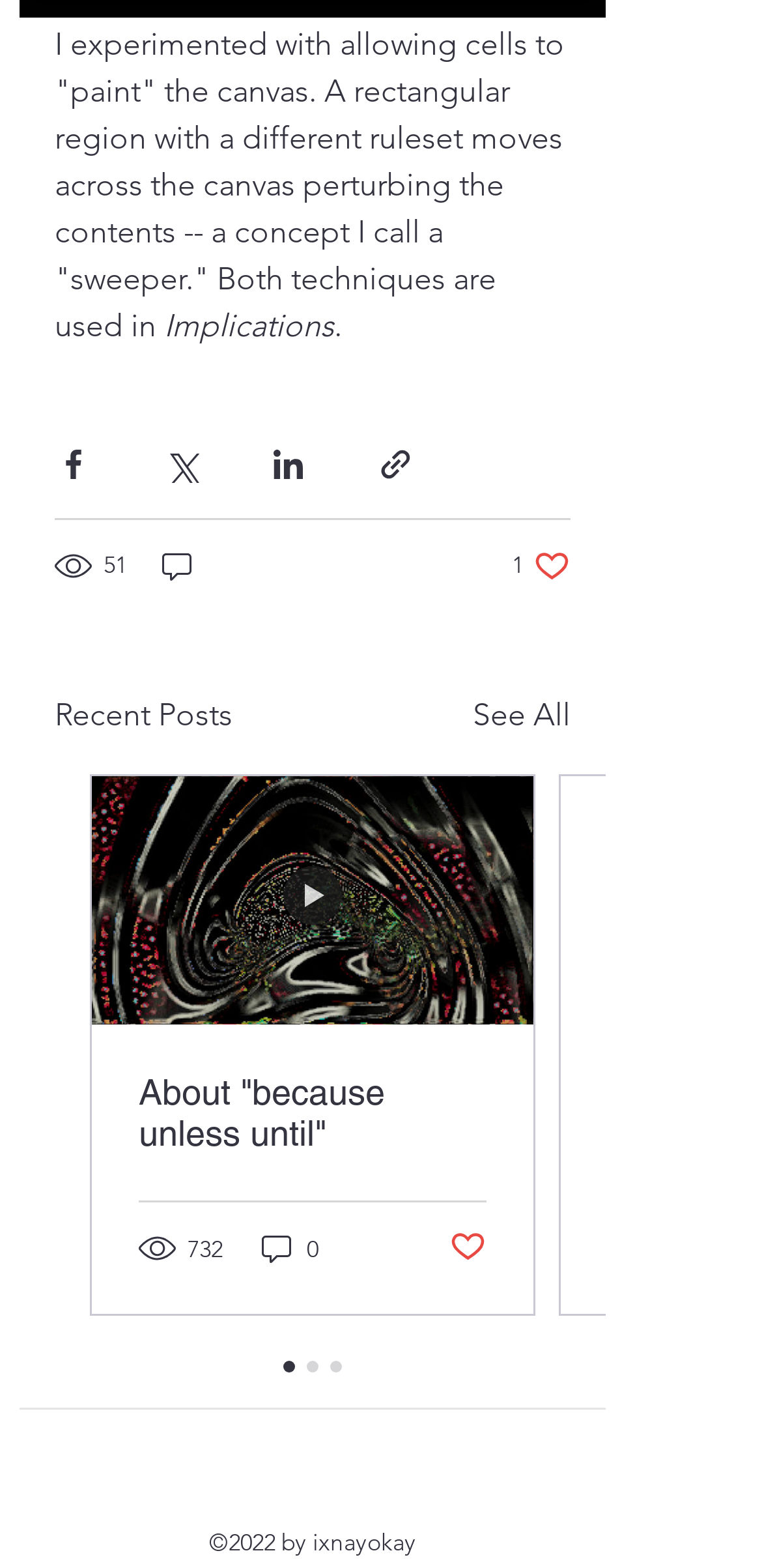Based on the image, give a detailed response to the question: What is the purpose of the buttons with social media icons?

The buttons with social media icons, such as Facebook, Twitter, and LinkedIn, are located near the first article, suggesting that their purpose is to allow users to share the article via social media.